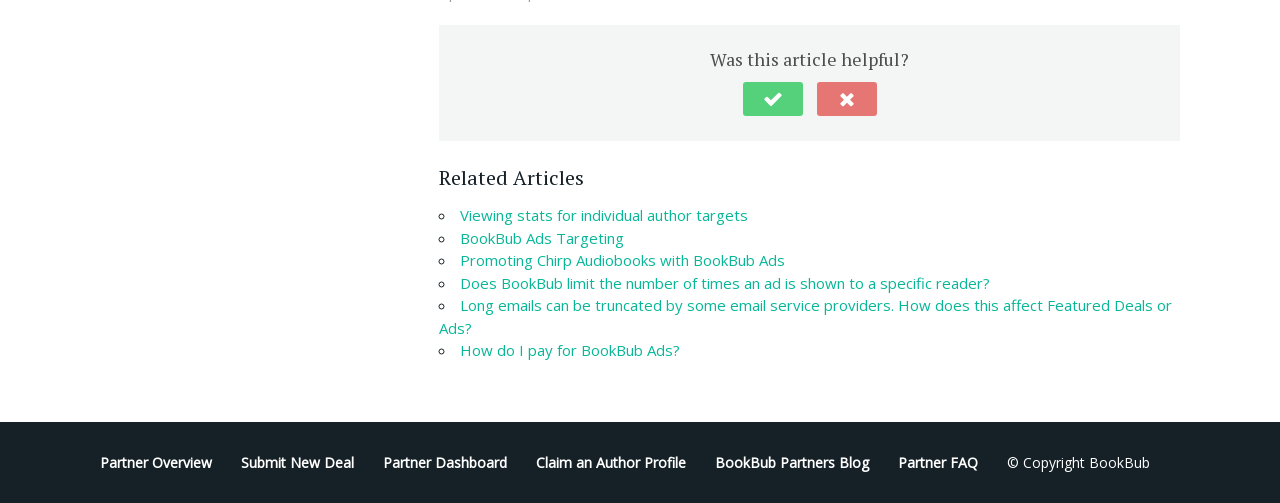What is the purpose of the 'Yes' and 'No' buttons?
Respond to the question with a well-detailed and thorough answer.

I saw the 'Yes' and 'No' buttons next to the 'Was this article helpful?' heading, and I inferred that they are used to rate the helpfulness of the article.